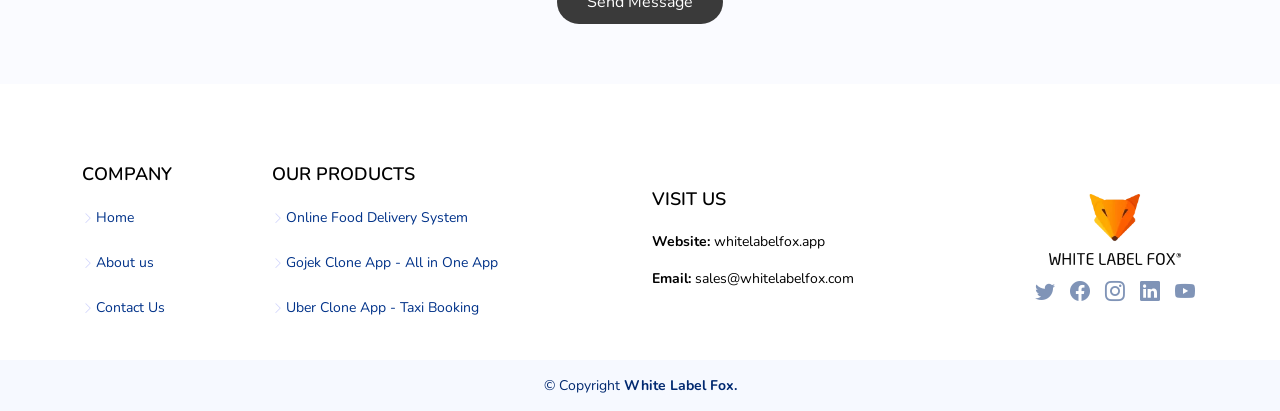Identify the bounding box coordinates necessary to click and complete the given instruction: "Learn about the company".

[0.064, 0.399, 0.194, 0.48]